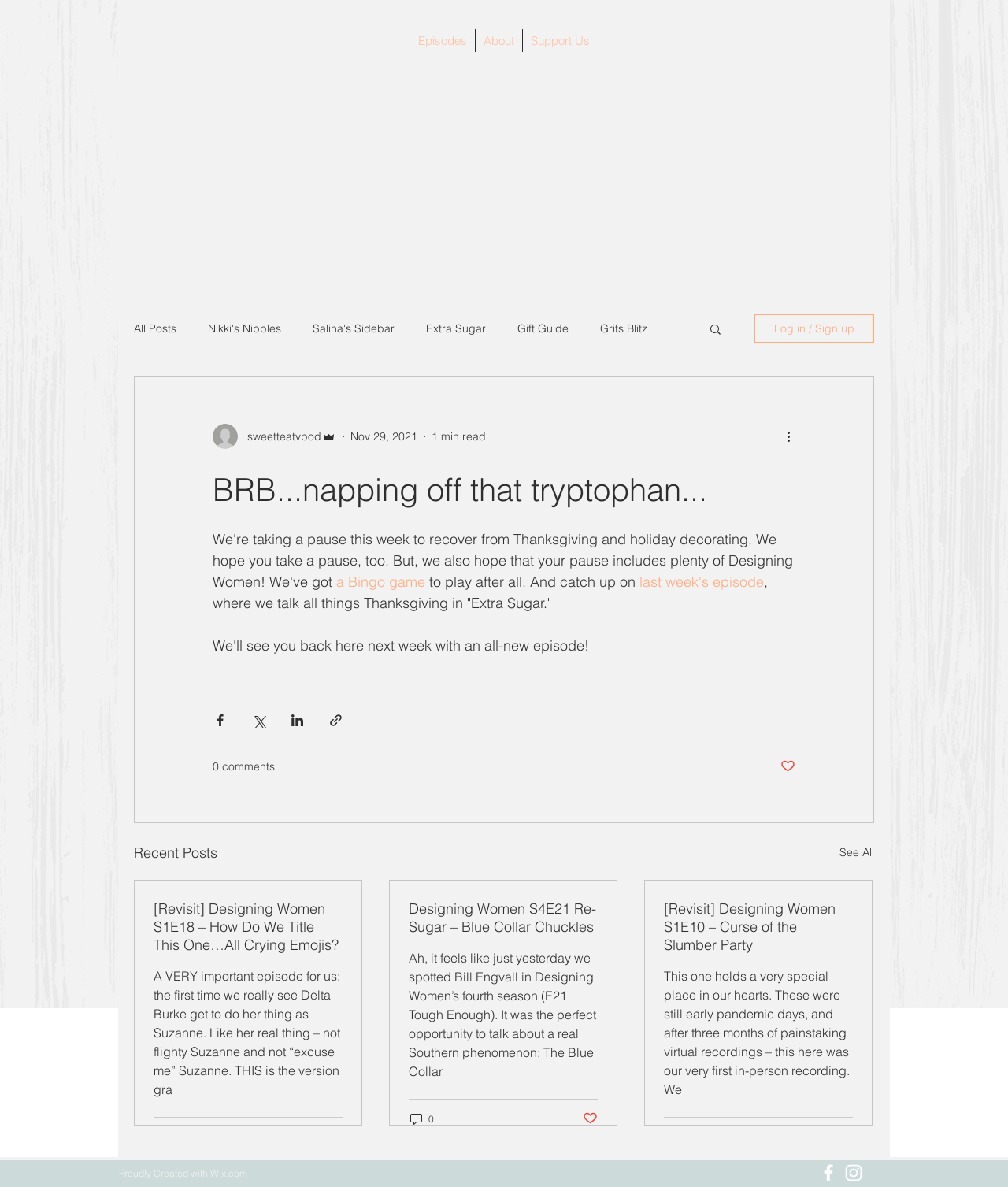Identify the bounding box for the UI element specified in this description: "Special Episode". The coordinates must be four float numbers between 0 and 1, formatted as [left, top, right, bottom].

[0.164, 0.377, 0.246, 0.389]